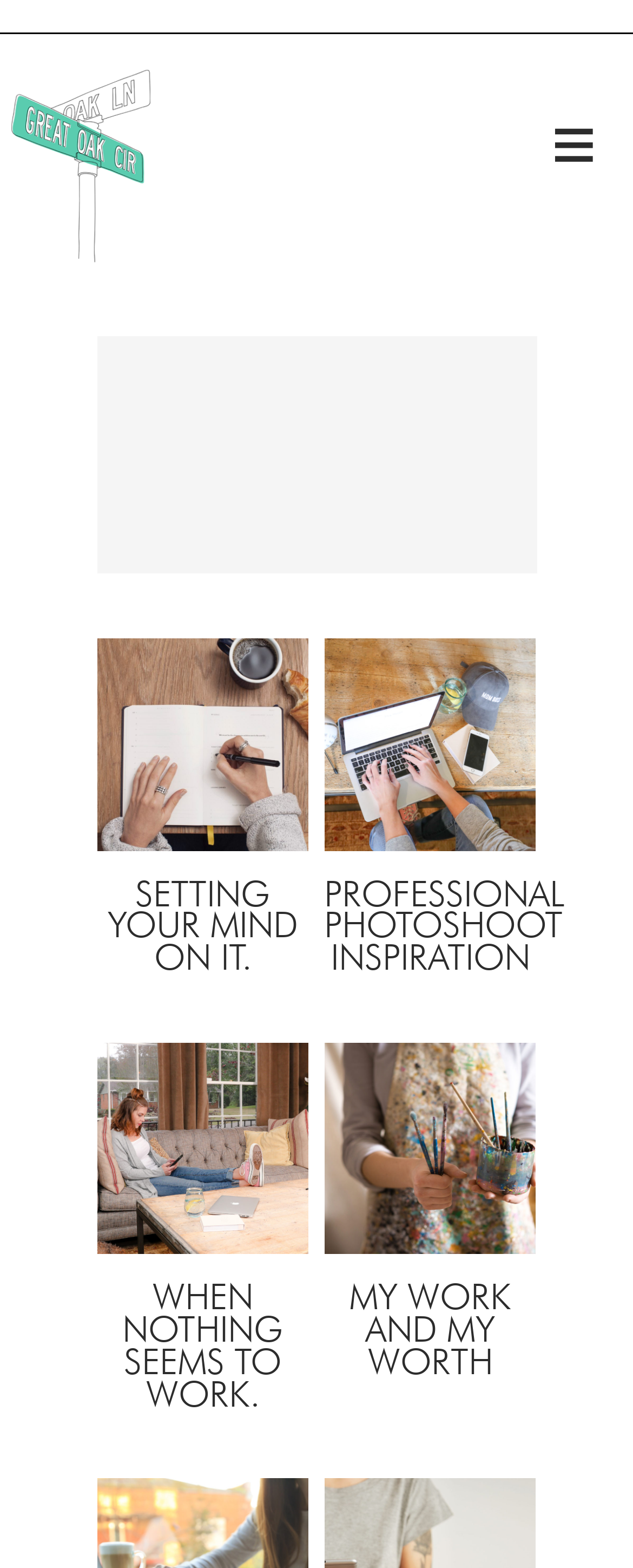Please find the bounding box coordinates of the element that needs to be clicked to perform the following instruction: "Explore the article 'When nothing seems to work.'". The bounding box coordinates should be four float numbers between 0 and 1, represented as [left, top, right, bottom].

[0.153, 0.665, 0.488, 0.943]